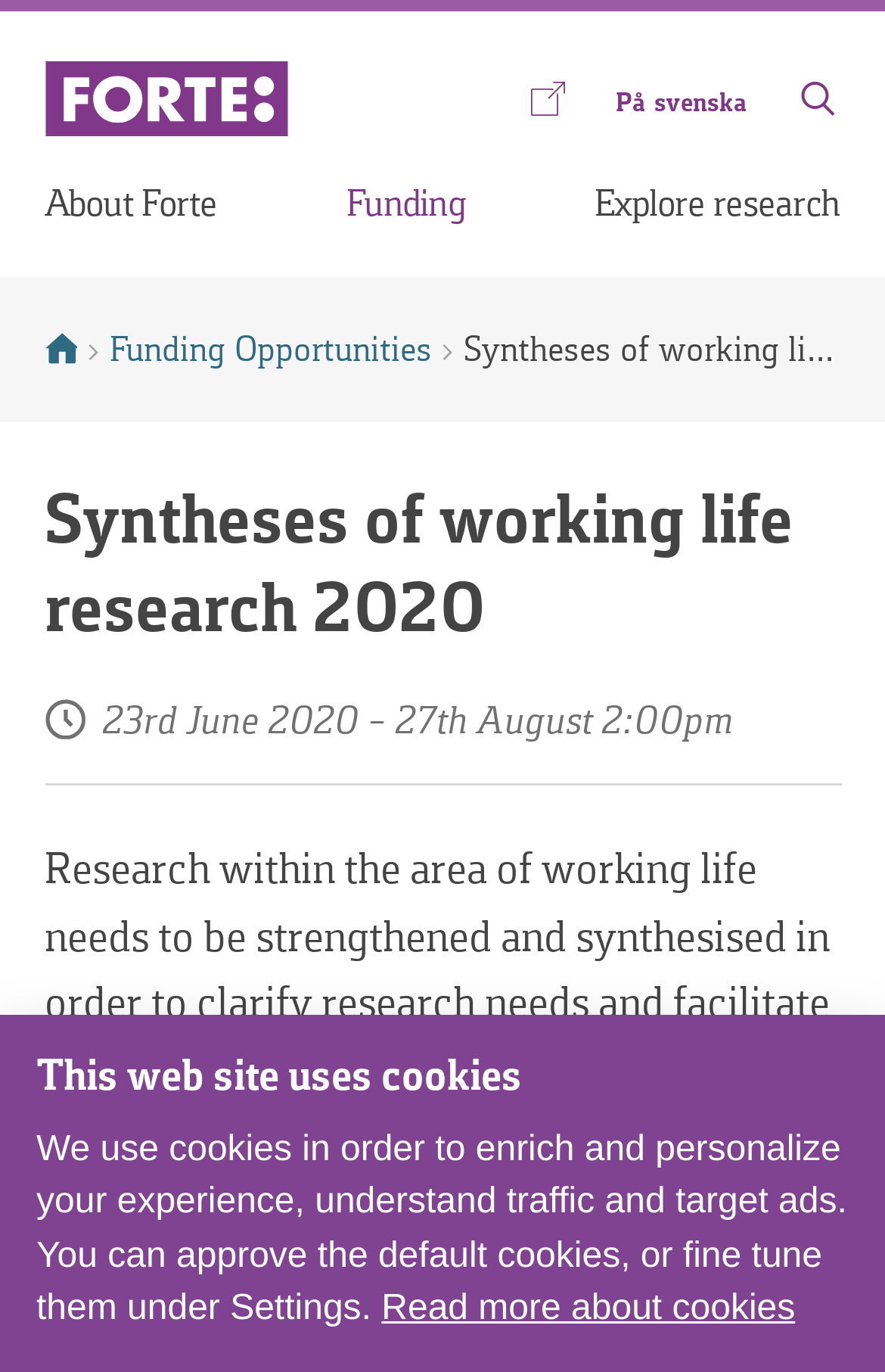What is the date of the research synthesis?
Based on the screenshot, provide a one-word or short-phrase response.

23rd June 2020